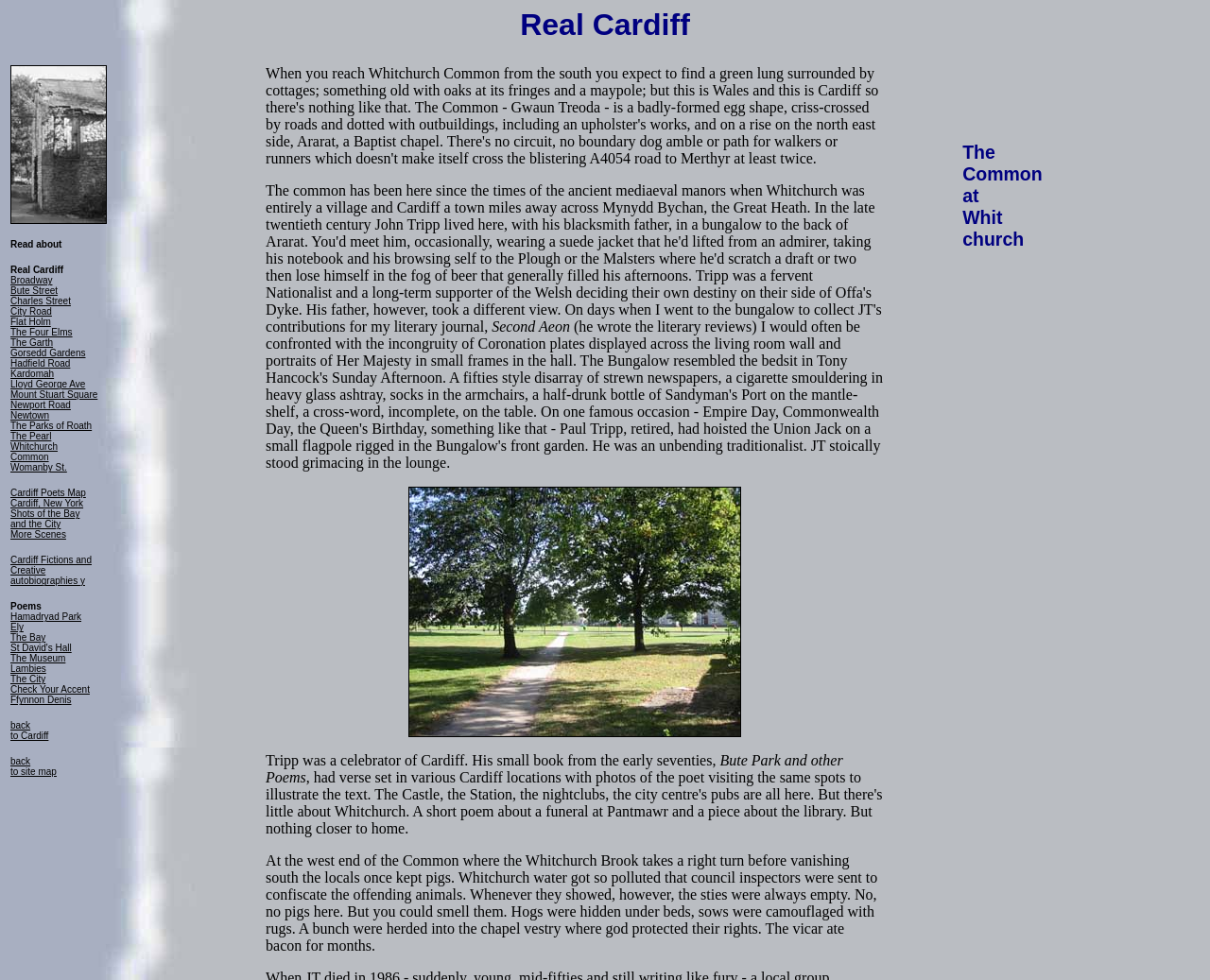Please reply to the following question with a single word or a short phrase:
What is the name of the book written by Tripp?

Bute Park and other Poems